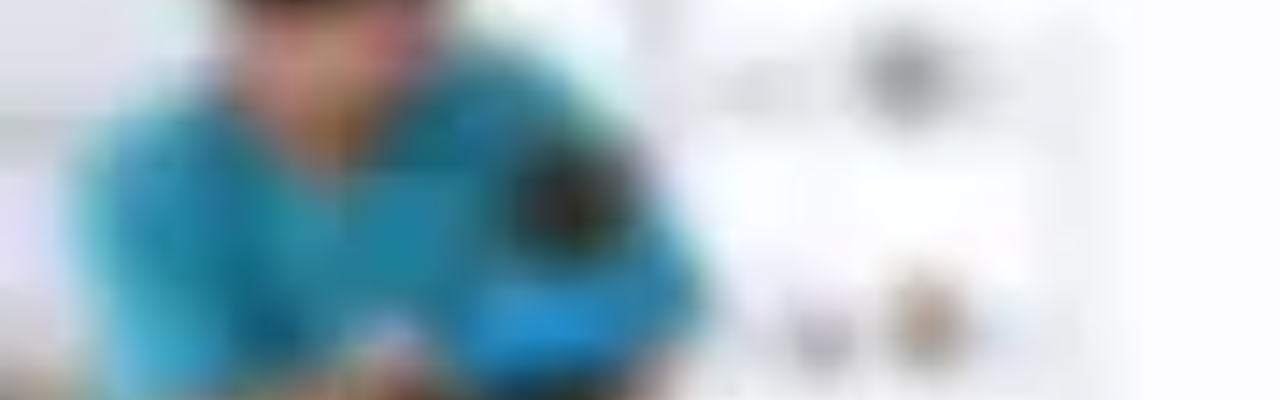What is the purpose of the health checks and vaccinations?
Please answer the question as detailed as possible based on the image.

The caption emphasizes the importance of routine health checks for kittens and cats in order to ensure their well-being and readiness for events like shows, highlighting the purpose of the veterinarian's care.